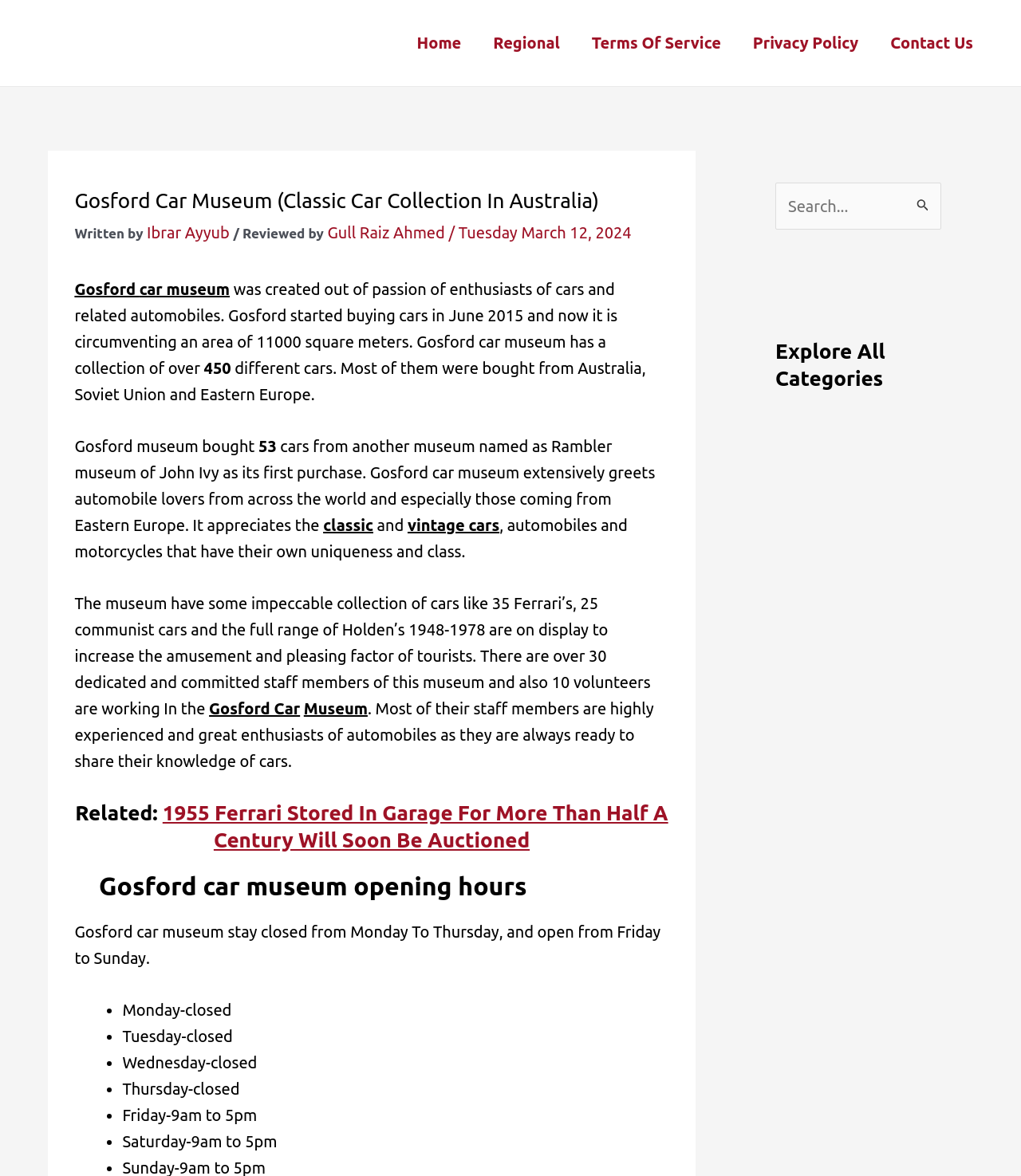What are the opening hours of Gosford Car Museum?
Answer with a single word or phrase, using the screenshot for reference.

Friday to Sunday, 9am to 5pm